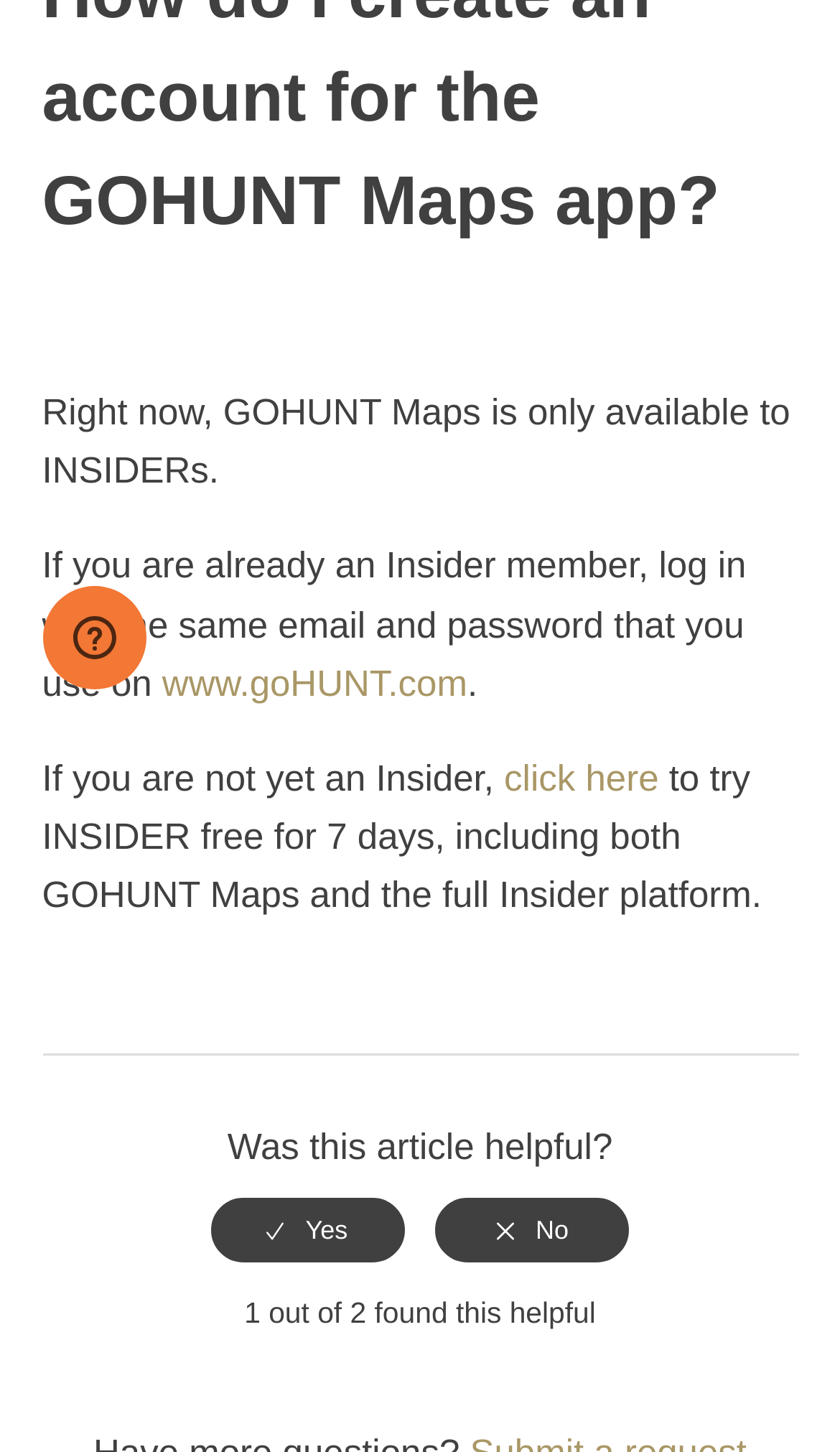Predict the bounding box of the UI element based on this description: "click here".

[0.6, 0.522, 0.784, 0.55]